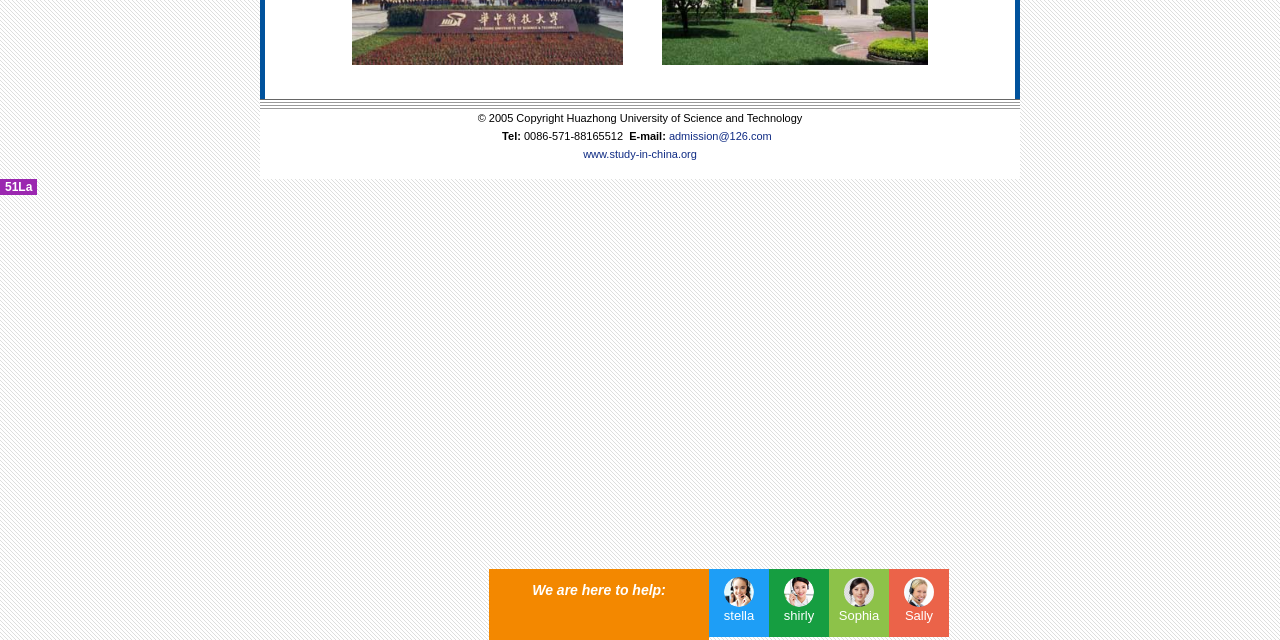Locate the bounding box of the UI element described in the following text: "admission@126.com".

[0.523, 0.203, 0.605, 0.222]